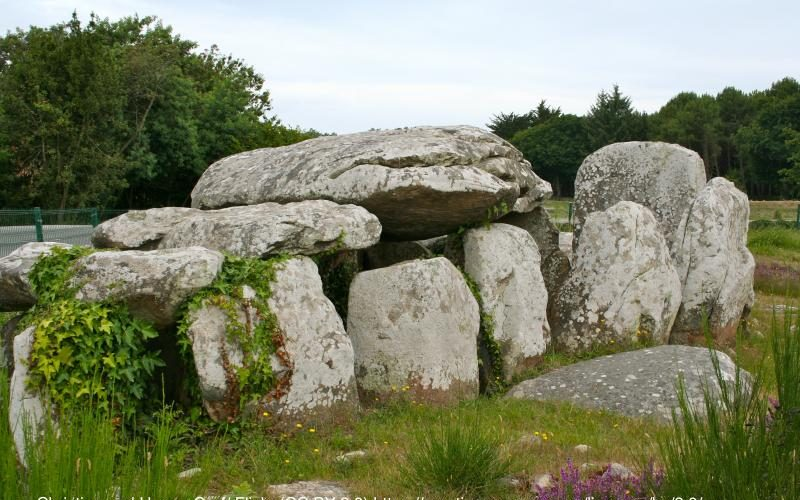What is the age of the menhirs?
Please provide a single word or phrase in response based on the screenshot.

Between 3500-1800 BC